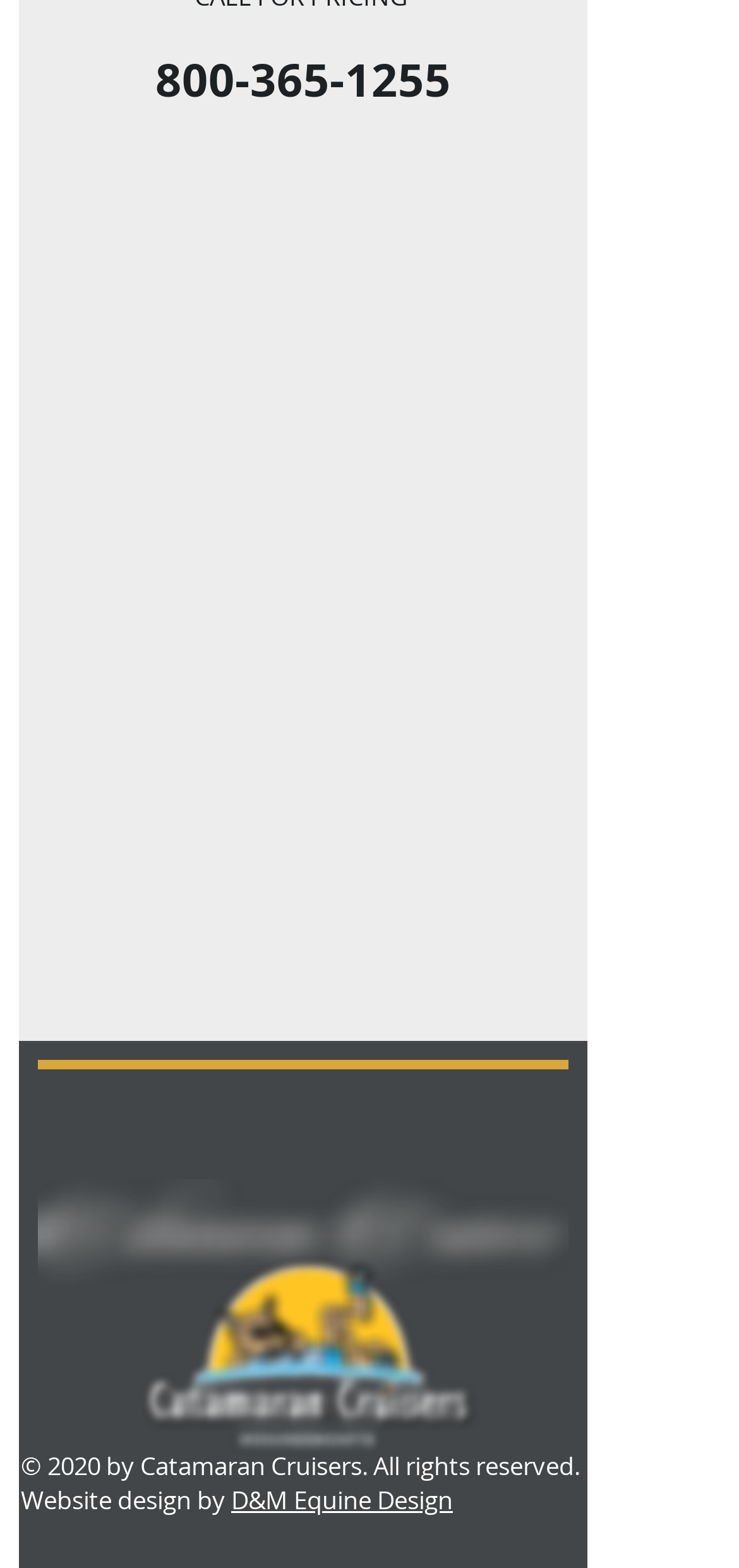Please examine the image and provide a detailed answer to the question: What is the copyright year of the website?

I found the text '© 2020 by Catamaran Cruisers. All rights reserved.' at the bottom of the webpage, which indicates that the copyright year of the website is 2020.